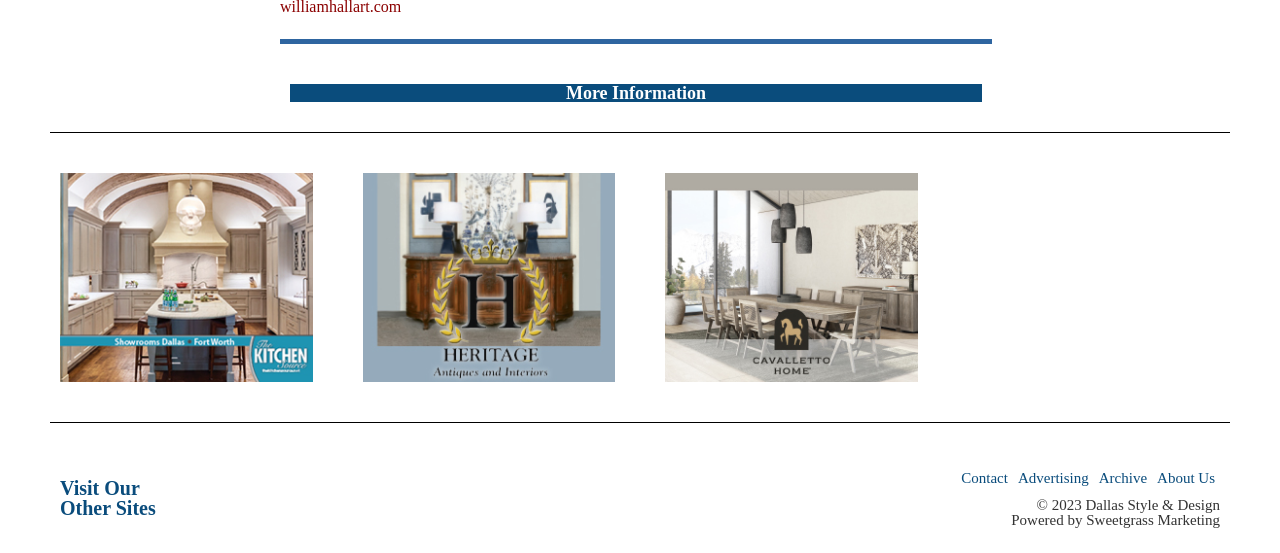How many links are available in the 'More Information' section?
Refer to the image and provide a one-word or short phrase answer.

4